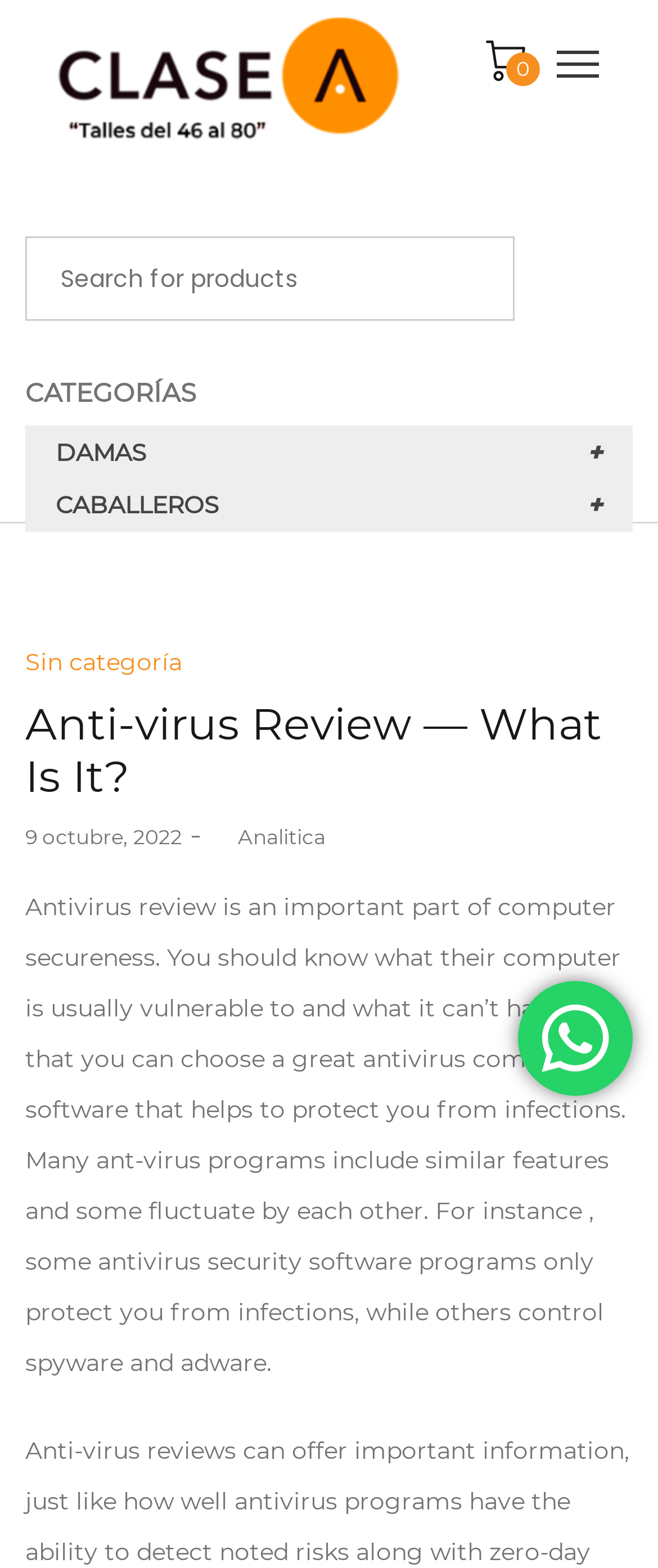Show the bounding box coordinates for the element that needs to be clicked to execute the following instruction: "Search for something". Provide the coordinates in the form of four float numbers between 0 and 1, i.e., [left, top, right, bottom].

[0.038, 0.151, 0.962, 0.205]